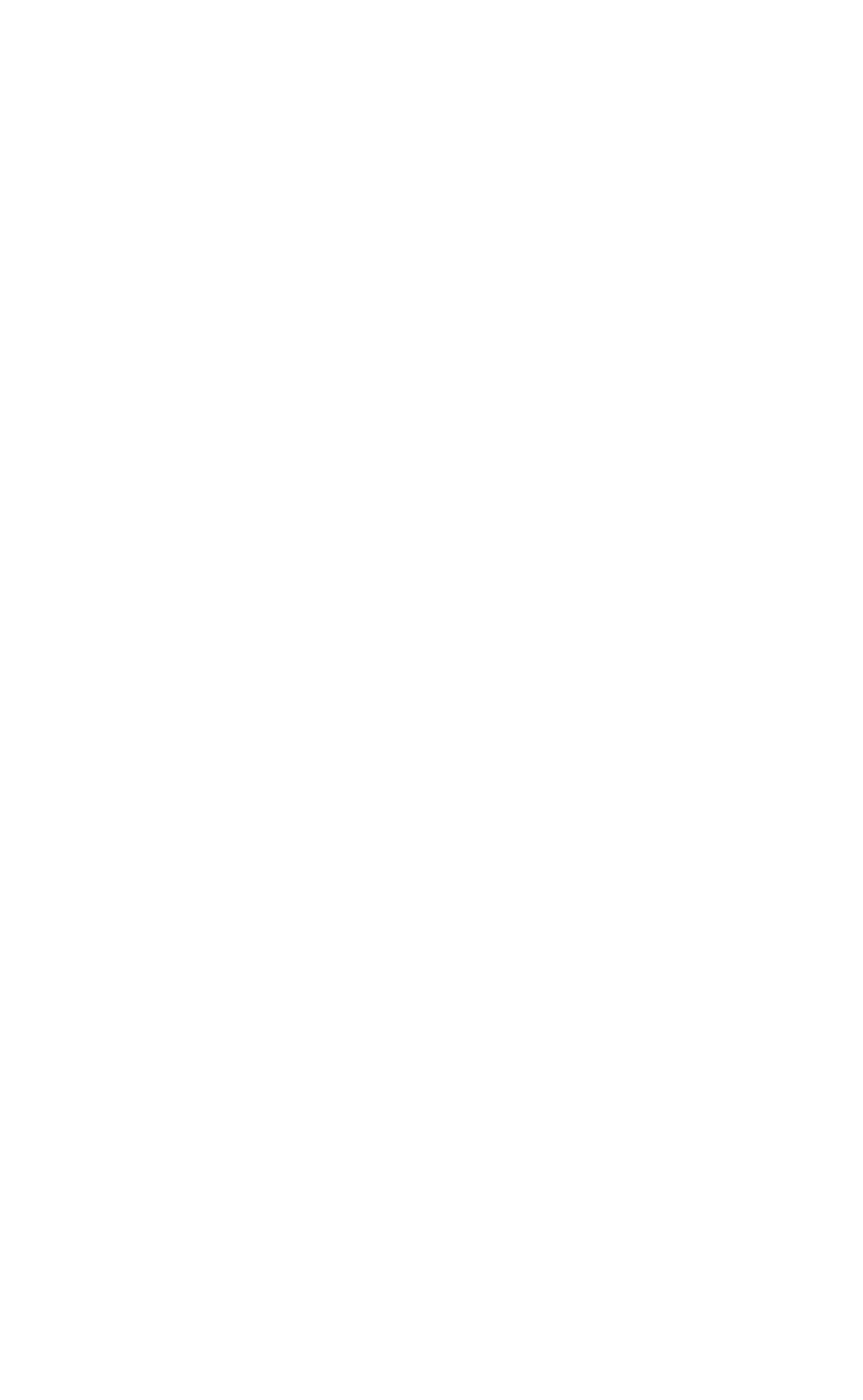What are the opening hours of the distillers shop?
Refer to the image and provide a one-word or short phrase answer.

10.00am – 5.00pm